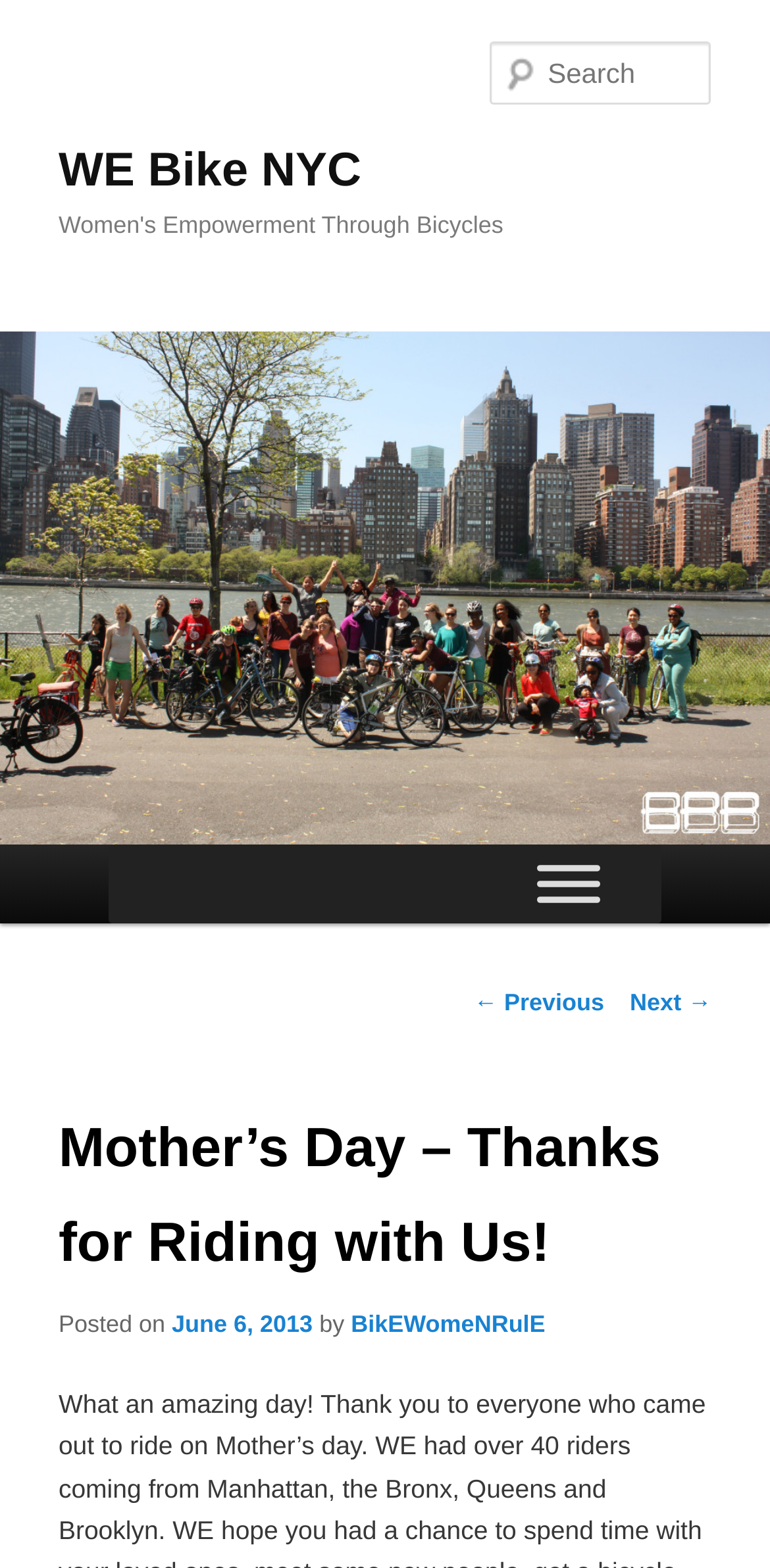Give a one-word or one-phrase response to the question: 
What is the purpose of the button?

Toggle Menu